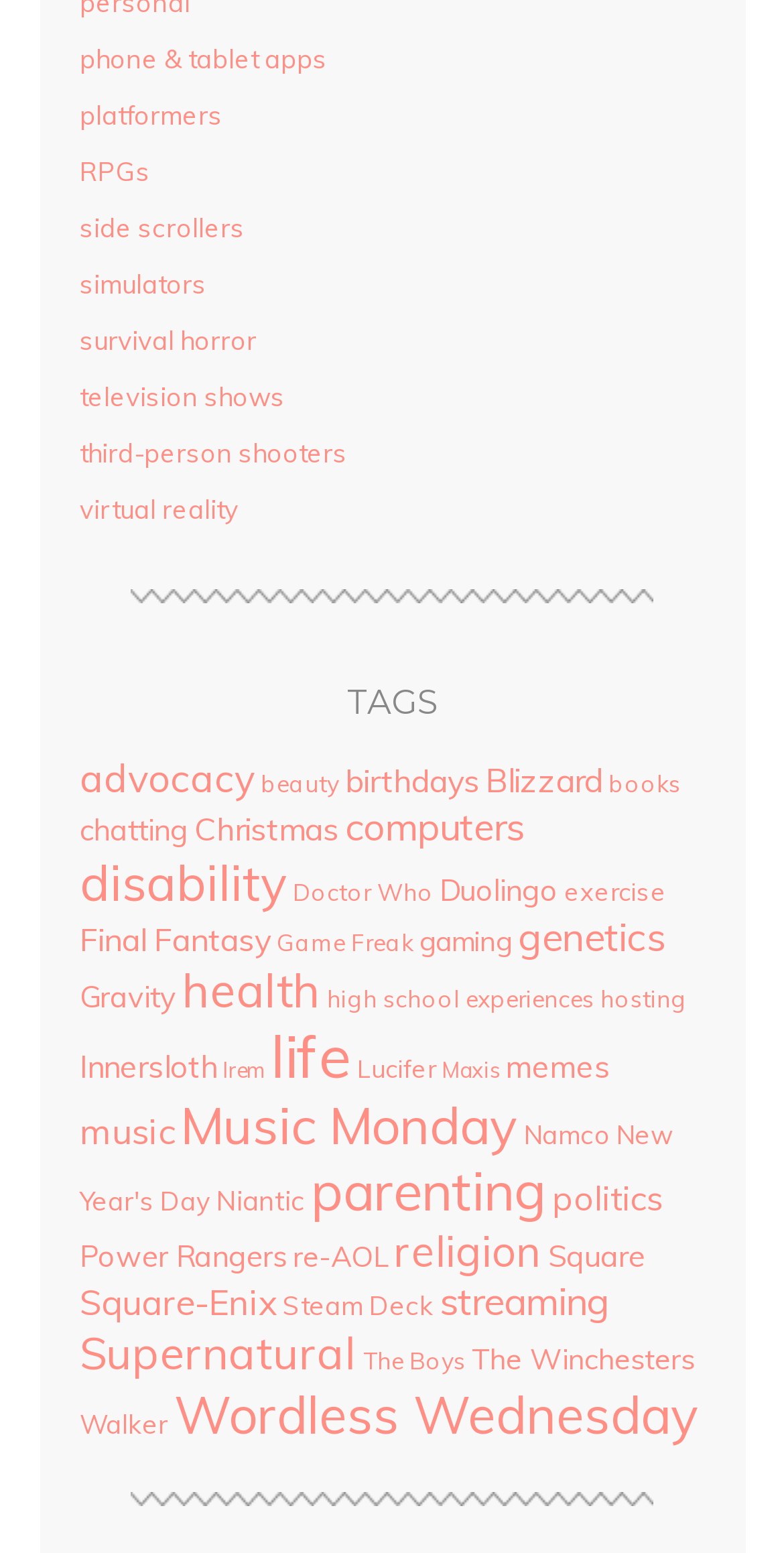Show the bounding box coordinates of the element that should be clicked to complete the task: "Open".

None